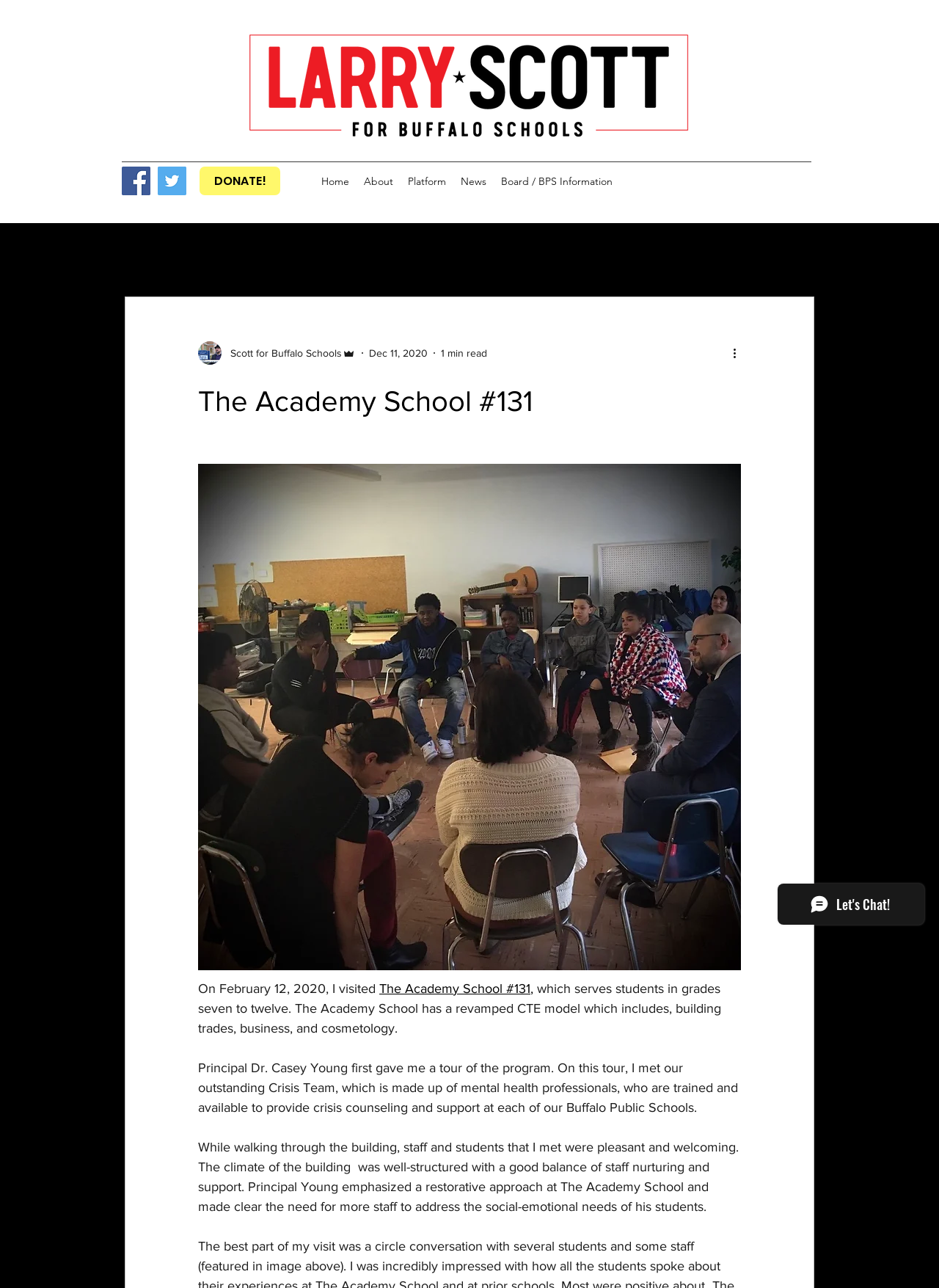Describe all visible elements and their arrangement on the webpage.

The webpage is about The Academy School #131, which serves students in grades seven to twelve. At the top left corner, there is a LarryScottLogo_horiz.png image. Below it, there is a navigation menu with links to "Home", "About", "Platform", "News", and "Board / BPS Information". To the right of the navigation menu, there is a social bar with links to Facebook and Twitter social icons.

On the top right corner, there is a "DONATE!" link. Below it, there is a blog navigation menu with links to "All Posts", "The Intersection...", and "BPS High Schools on the Rise!". Next to the blog navigation menu, there is a search button with a magnifying glass icon.

On the top right corner, there is a "Log in / Sign up" button with a writer's picture and some text "Scott for Buffalo Schools" and "Admin" next to it. Below it, there is a post with a heading "The Academy School #131" and some text describing the school's revamped CTE model, which includes building trades, business, and cosmetology. The post also mentions the principal's tour of the program and the school's restorative approach.

There are three paragraphs of text in the post, describing the school's program, the crisis team, and the school's climate. At the bottom right corner, there is an iframe with a Wix Chat.